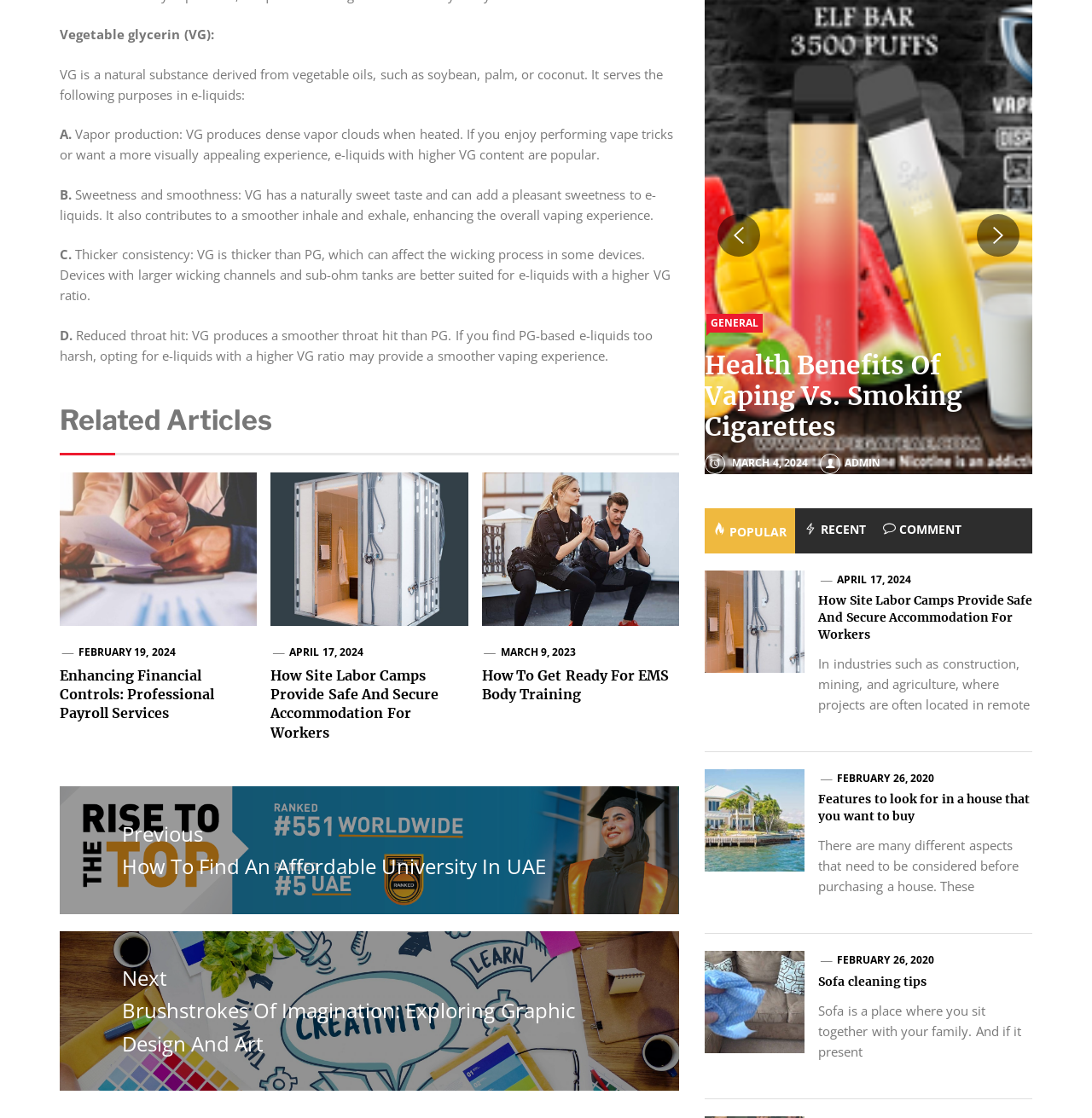Pinpoint the bounding box coordinates of the element you need to click to execute the following instruction: "View 'How Site Labor Camps Provide Safe And Secure Accommodation For Workers'". The bounding box should be represented by four float numbers between 0 and 1, in the format [left, top, right, bottom].

[0.248, 0.595, 0.429, 0.664]